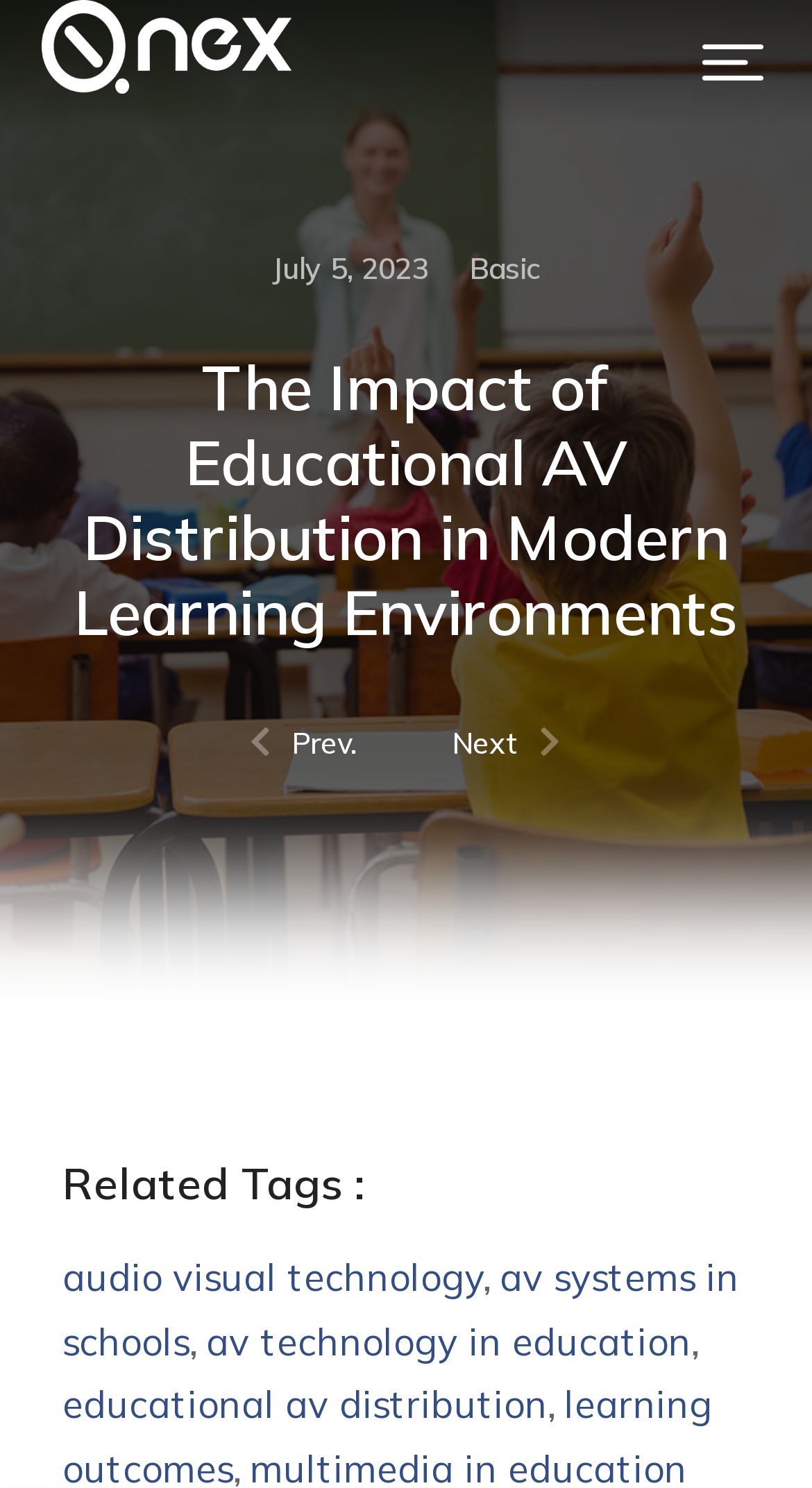Locate the bounding box coordinates of the area you need to click to fulfill this instruction: 'Go to top of the page'. The coordinates must be in the form of four float numbers ranging from 0 to 1: [left, top, right, bottom].

[0.859, 0.852, 0.962, 0.908]